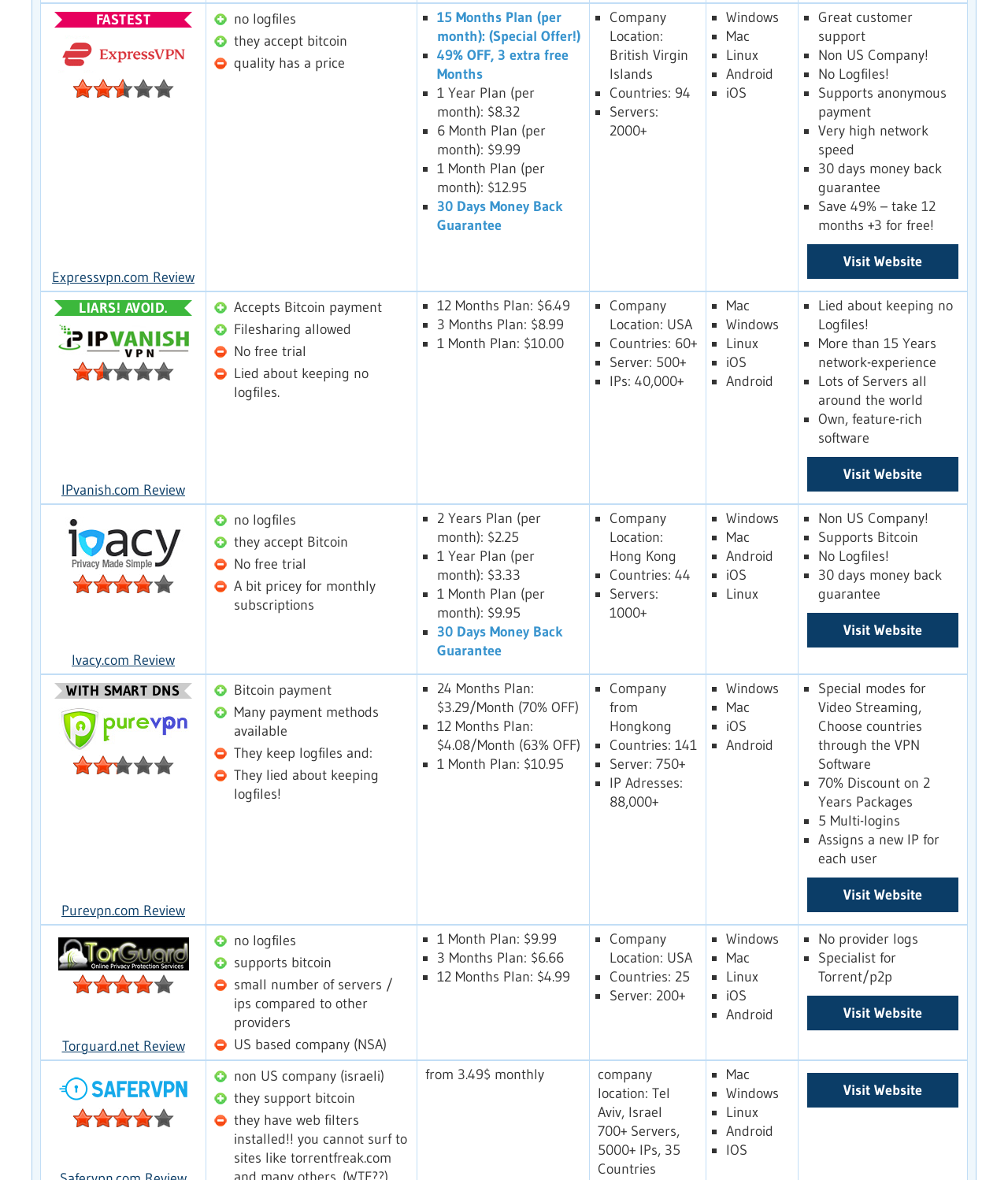Examine the screenshot and answer the question in as much detail as possible: How many servers does the VPN provider have?

According to the information provided, the VPN provider has more than 2000 servers, which is mentioned in the list of features and specifications of the VPN provider.